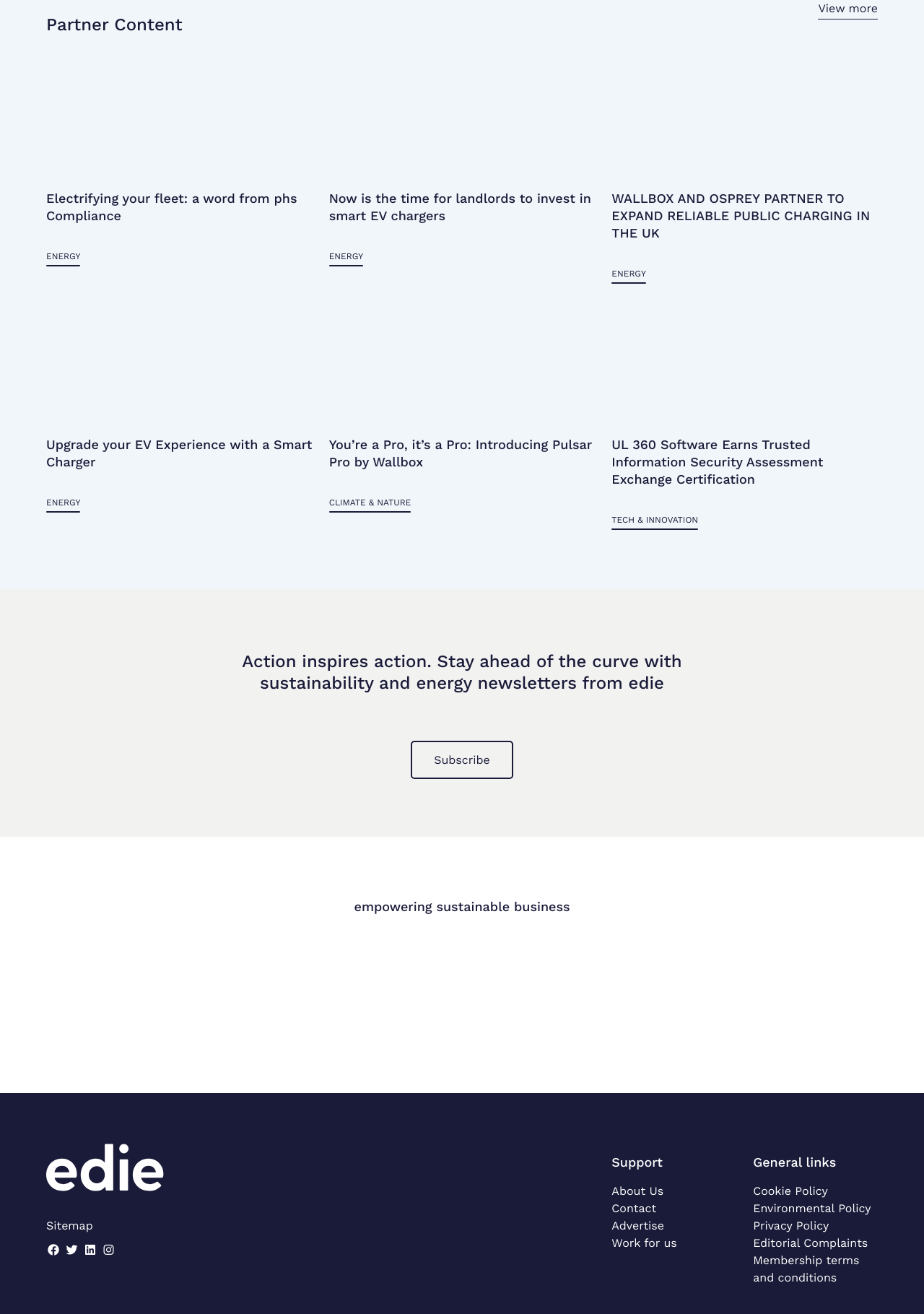Please specify the coordinates of the bounding box for the element that should be clicked to carry out this instruction: "Explore the edie Net-Zero awards". The coordinates must be four float numbers between 0 and 1, formatted as [left, top, right, bottom].

[0.395, 0.75, 0.508, 0.768]